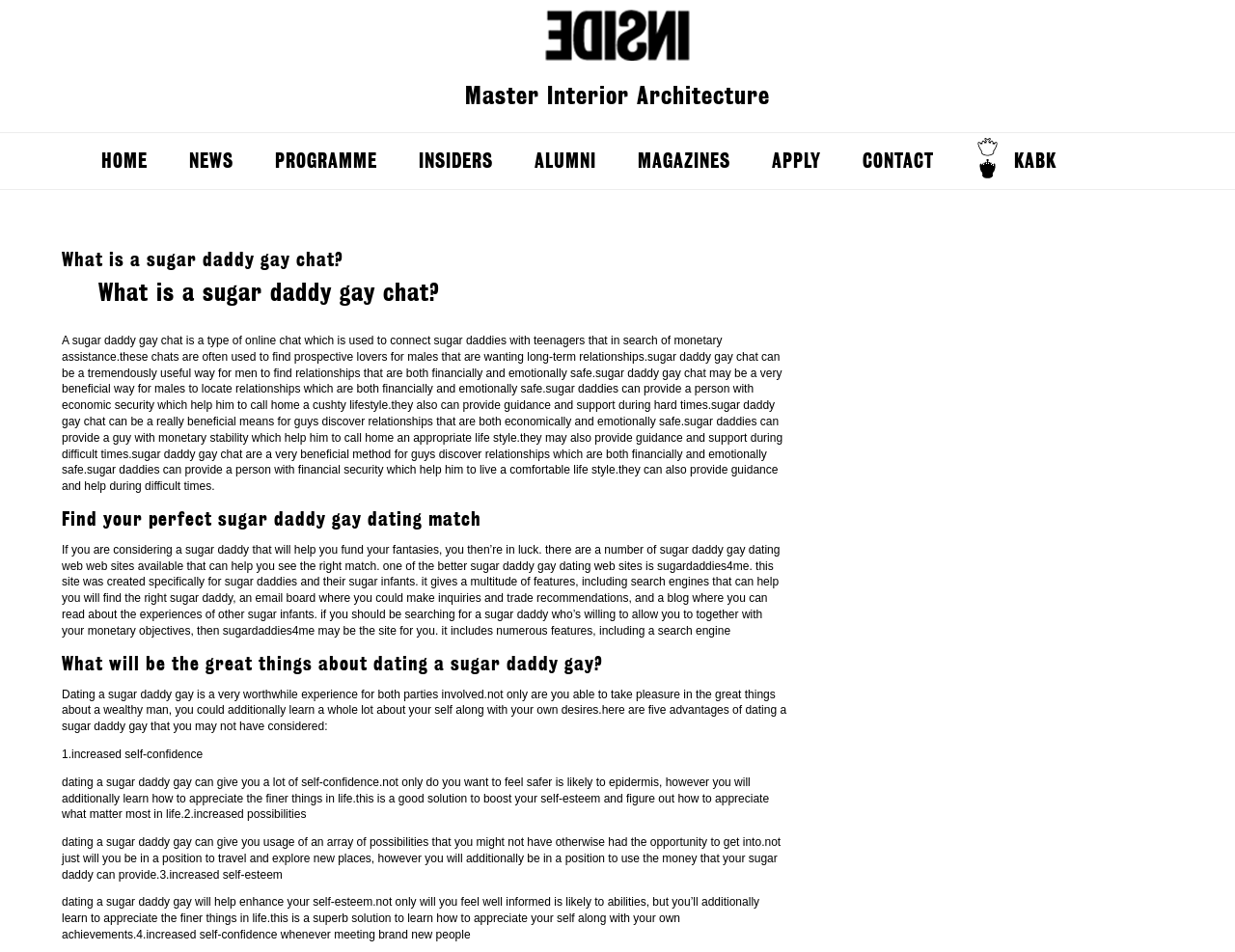Can you provide the bounding box coordinates for the element that should be clicked to implement the instruction: "Click APPLY"?

[0.625, 0.139, 0.664, 0.199]